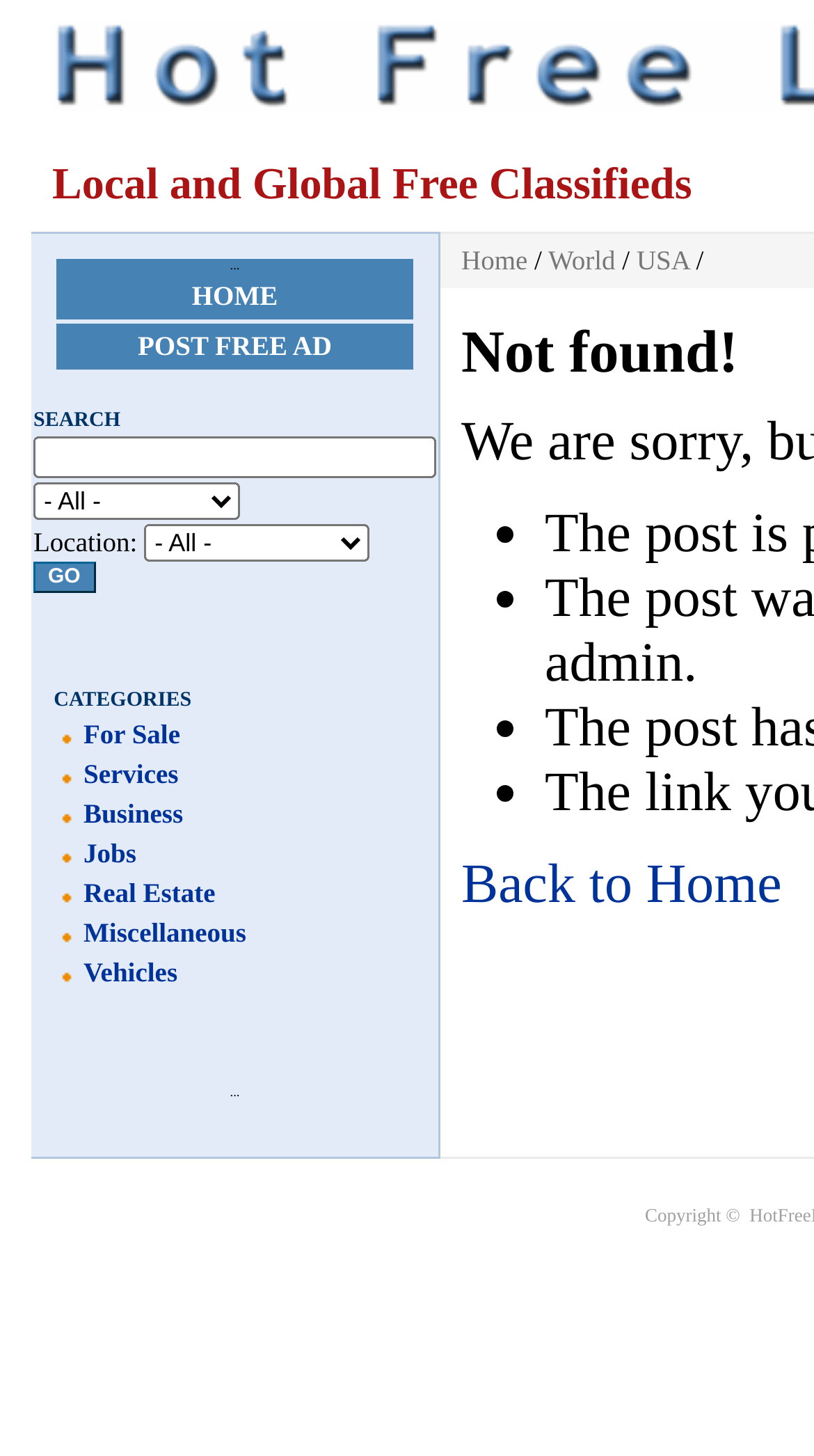Is there a way to navigate to other regions or countries?
Please provide a detailed answer to the question.

The webpage displays links to 'USA', 'World', and 'Home' at the top, suggesting that users can navigate to classified ads for different regions or countries. The presence of these links implies that the website offers classified ads for multiple geographic locations.